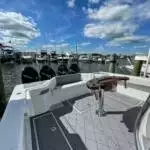Paint a vivid picture with your description of the image.

The image showcases the expansive deck of a luxury fishing boat, specifically designed for offshore adventures. In the foreground, a sleek fishing chair stands ready for use, surrounded by a spacious layout that emphasizes comfort and functionality. The deck features a textured surface, suitable for ensuring stability during fishing trips. 

In the background, a row of powerful outboard motors can be seen, indicating the vessel's impressive speed and performance capabilities. The marina setting is further enhanced by a clear blue sky with scattered clouds, creating an inviting atmosphere for seafaring activities. This picturesque scene exemplifies the boat's suitability for serious offshore fishing pursuits, capturing its essence as a luxury center console vessel with optimal design for both comfort and performance.